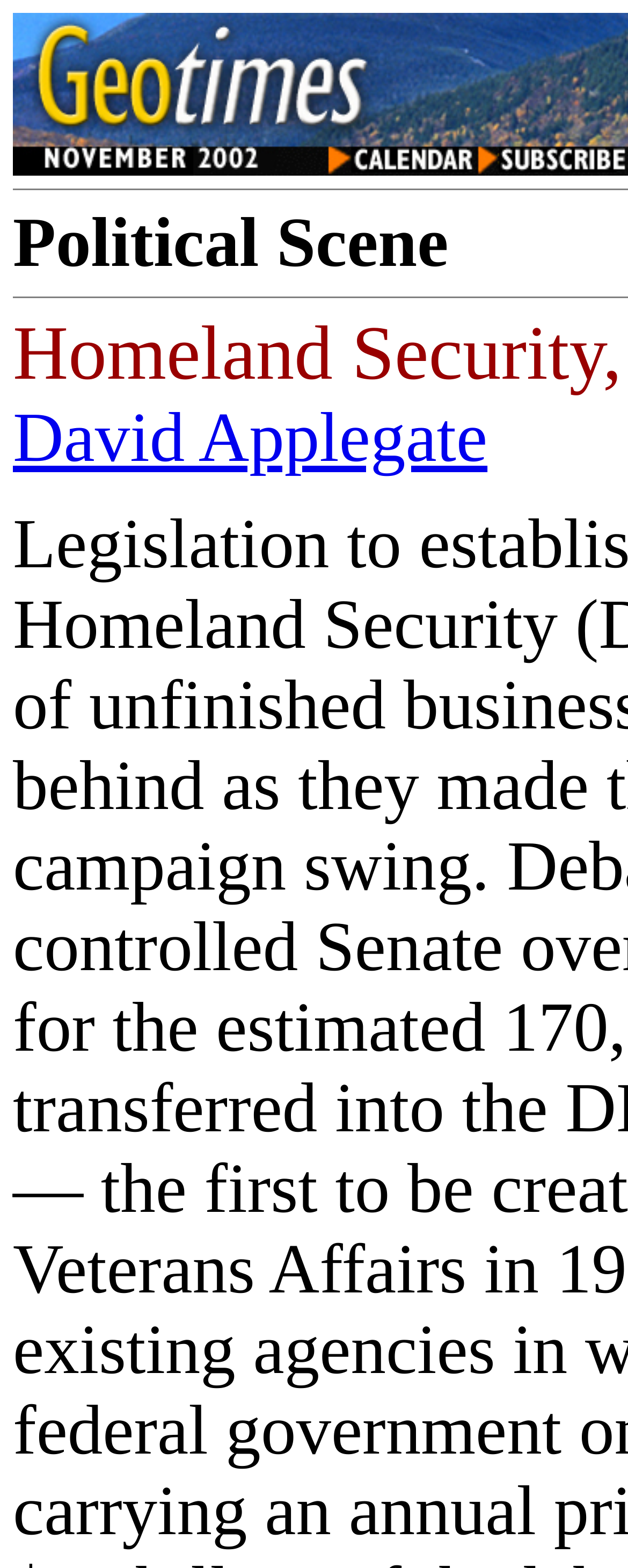For the element described, predict the bounding box coordinates as (top-left x, top-left y, bottom-right x, bottom-right y). All values should be between 0 and 1. Element description: David Applegate

[0.021, 0.255, 0.776, 0.304]